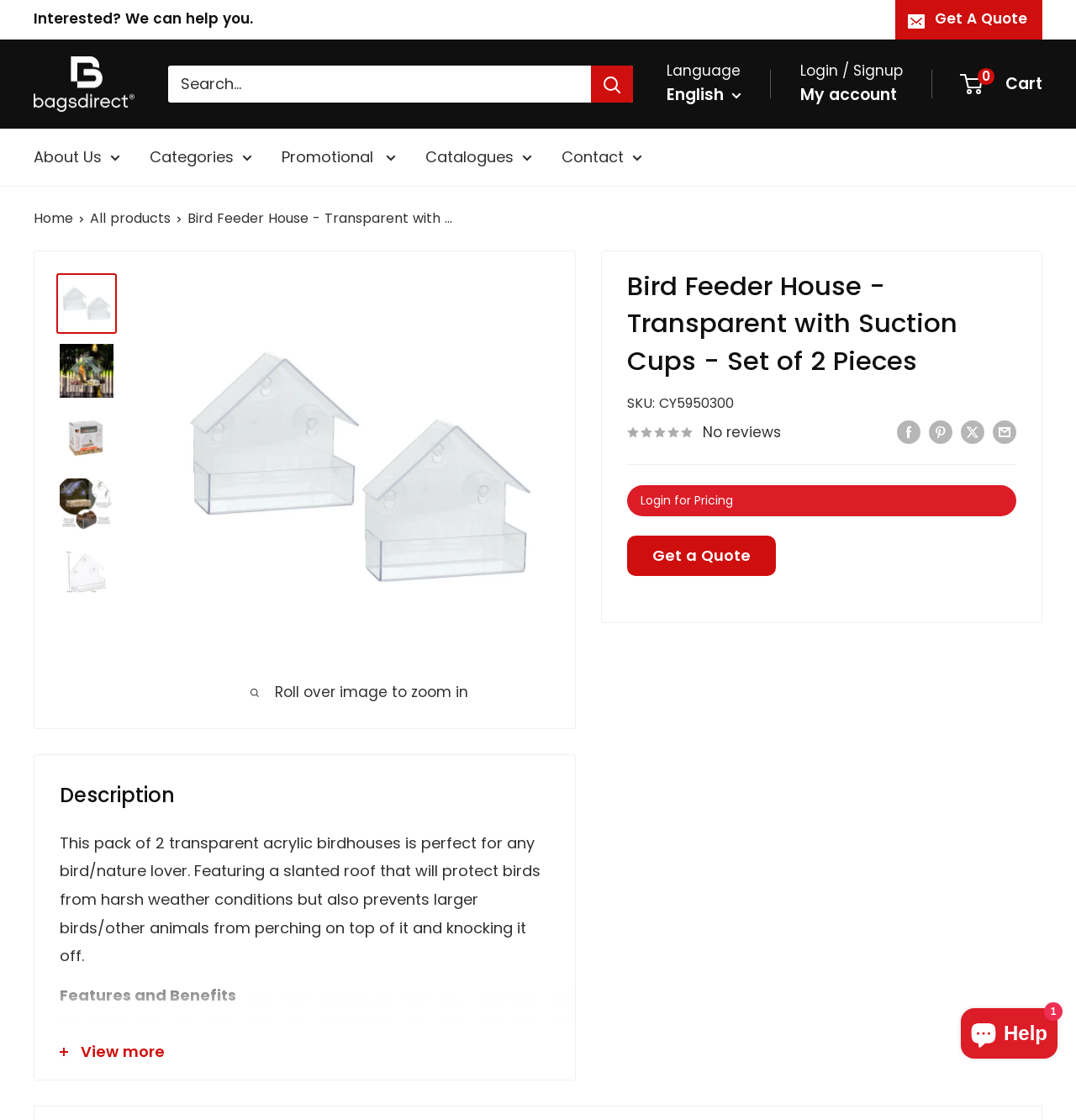Please identify the bounding box coordinates of the element I need to click to follow this instruction: "Get a quote".

[0.832, 0.0, 0.969, 0.034]